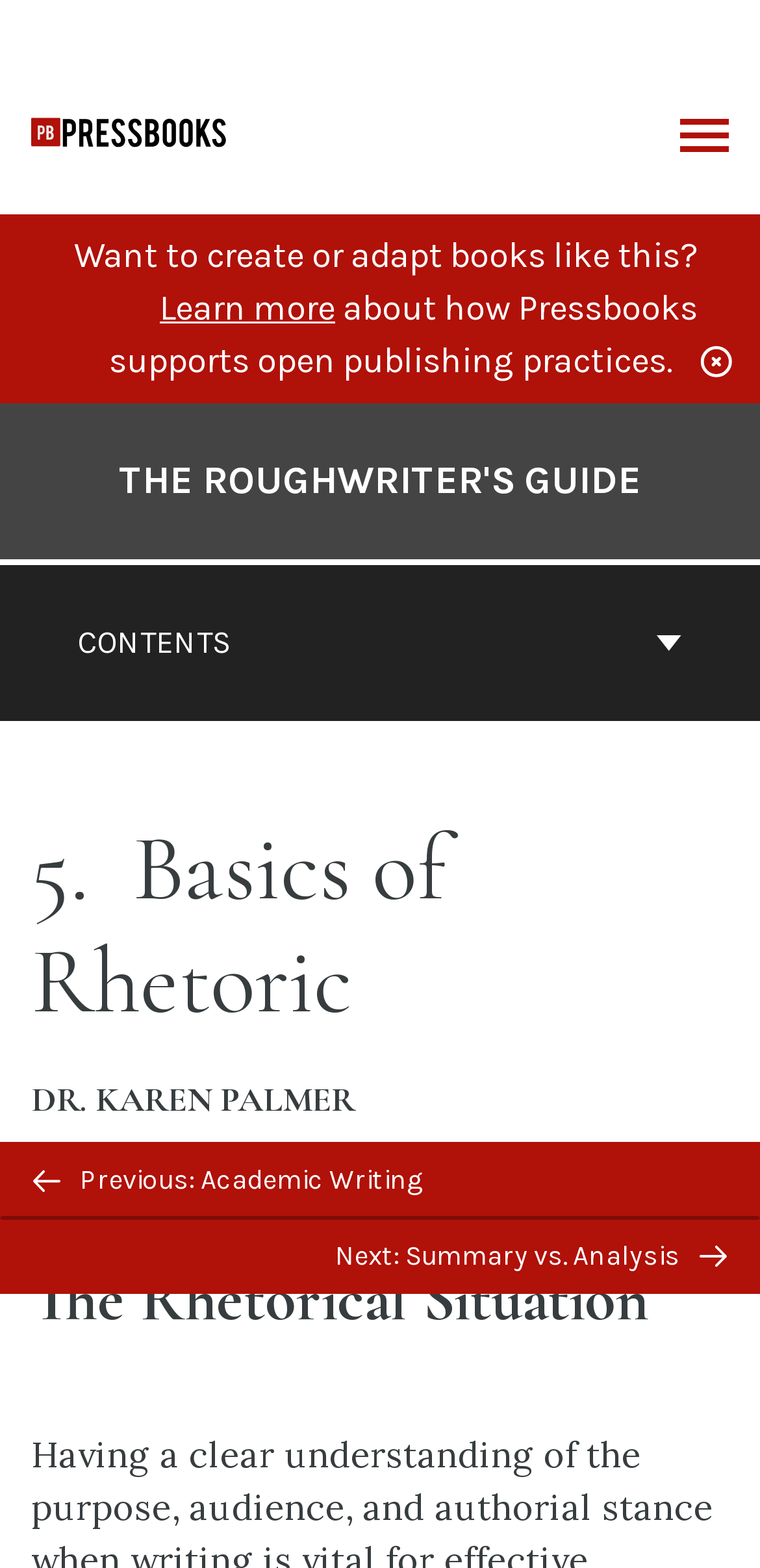Bounding box coordinates are given in the format (top-left x, top-left y, bottom-right x, bottom-right y). All values should be floating point numbers between 0 and 1. Provide the bounding box coordinate for the UI element described as: The RoughWriter's Guide

[0.156, 0.288, 0.844, 0.326]